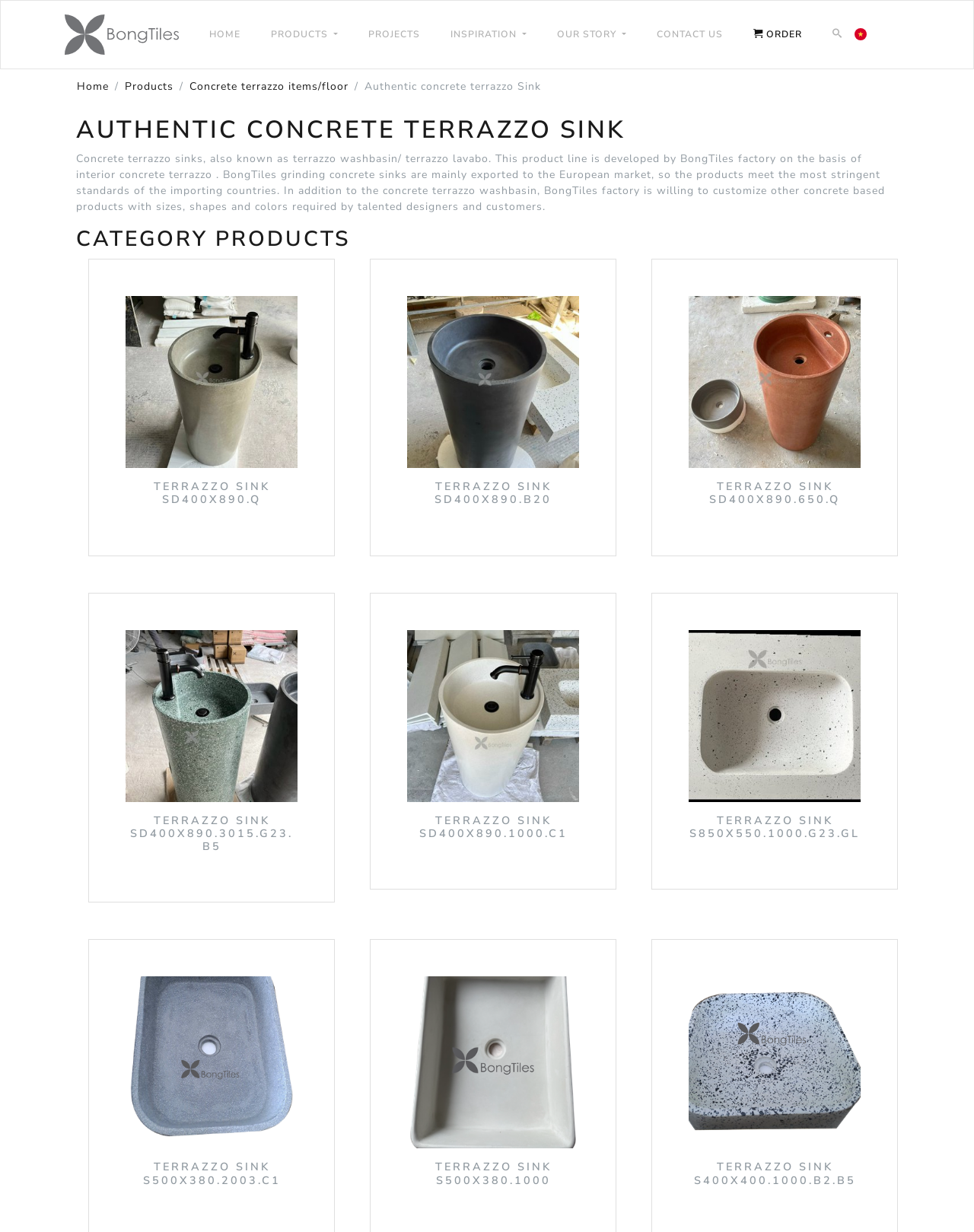Using a single word or phrase, answer the following question: 
What is the name of the company that manufactures these concrete terrazzo sinks?

BongTiles